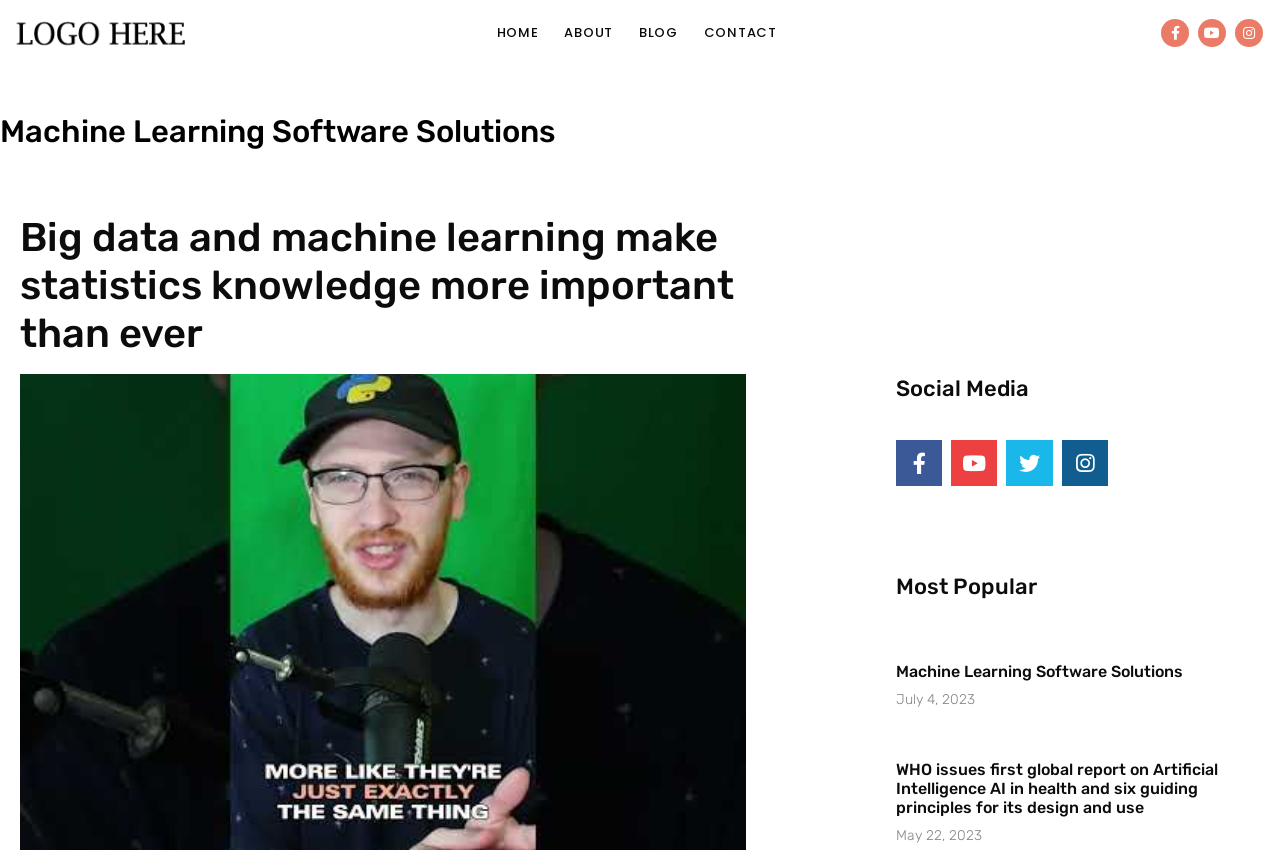Please find the bounding box coordinates of the section that needs to be clicked to achieve this instruction: "view blog posts".

[0.493, 0.012, 0.536, 0.066]